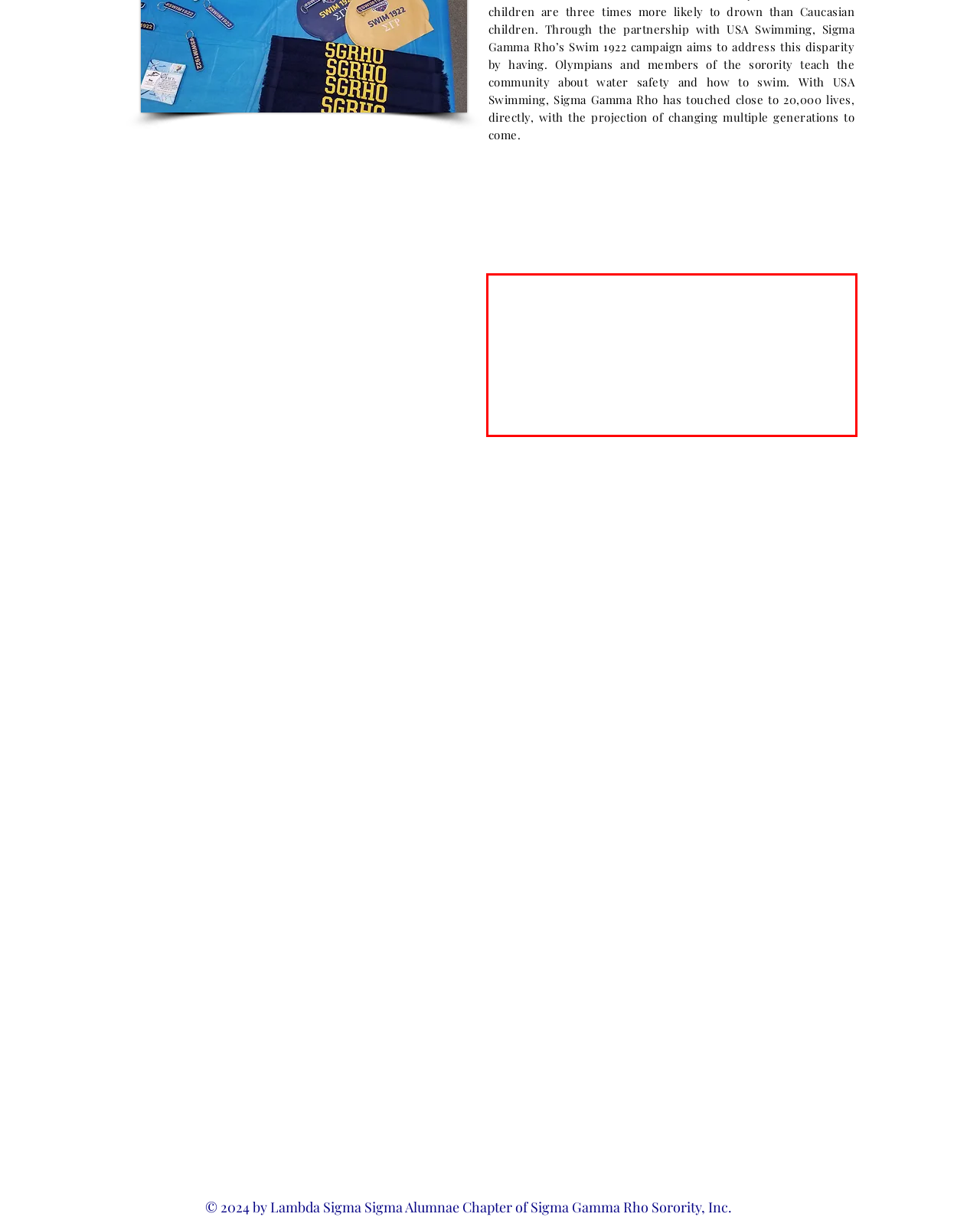Within the provided webpage screenshot, find the red rectangle bounding box and perform OCR to obtain the text content.

The Women’s Wellness Initiative is a consolidated effort that allows chapters to focus on health issues that impact women; specifically, women of color. The Women’s Wellness Initiative was developed after the Sorority’s participation in the United Nations/March of Dimes Prematurity Awareness panel in New York. Acceptable educational and programmatic efforts under this Initiative include, but are not limited to Breast Cancer Awareness, Intimate and Domestic Violence, Heart Health, Diabetes Health, Mental Health and other issues that target women.